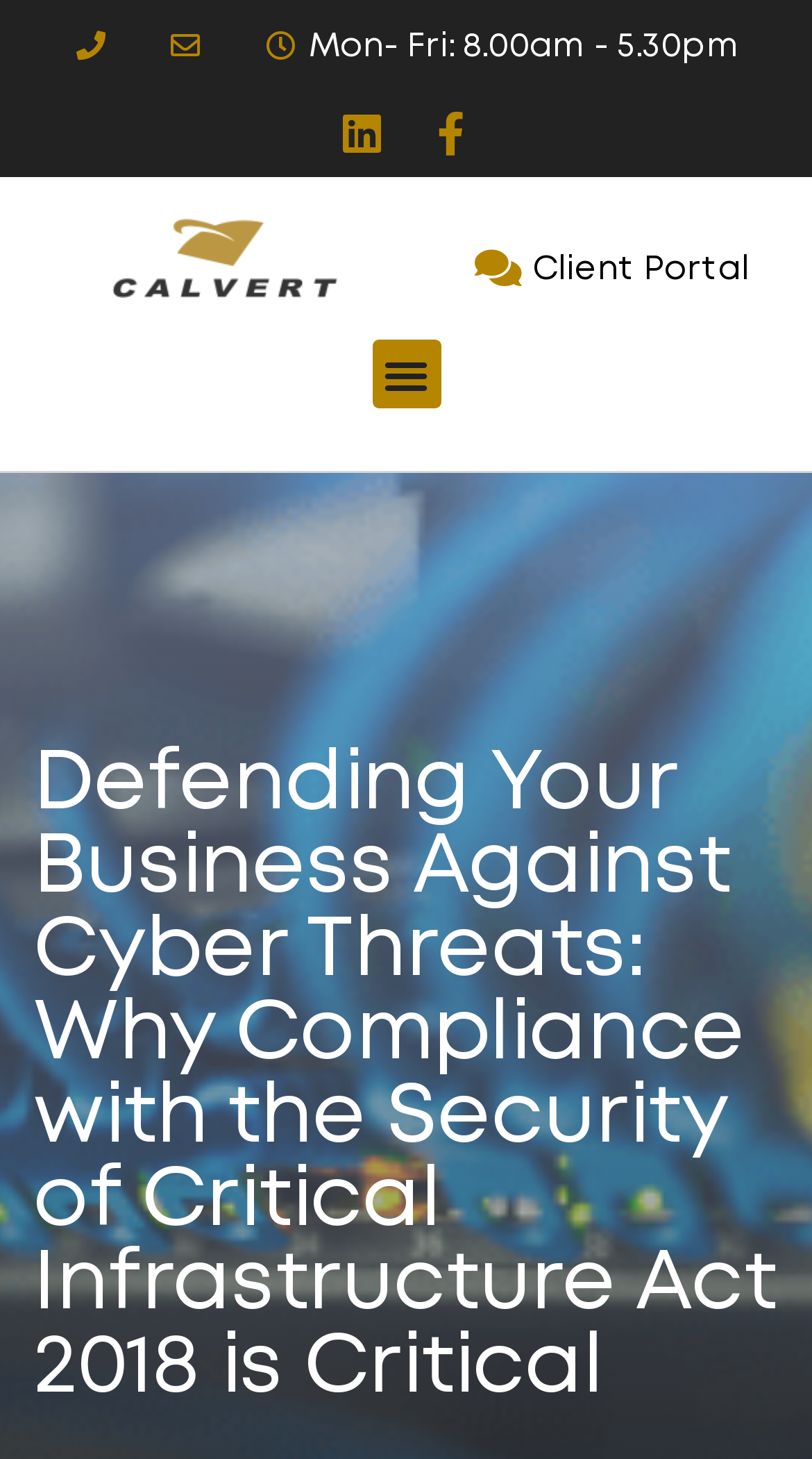What is the business hour?
Using the image, provide a detailed and thorough answer to the question.

I found the business hour by looking at the static text element located at the top of the webpage, which says 'Mon- Fri: 8.00am - 5.30pm'.